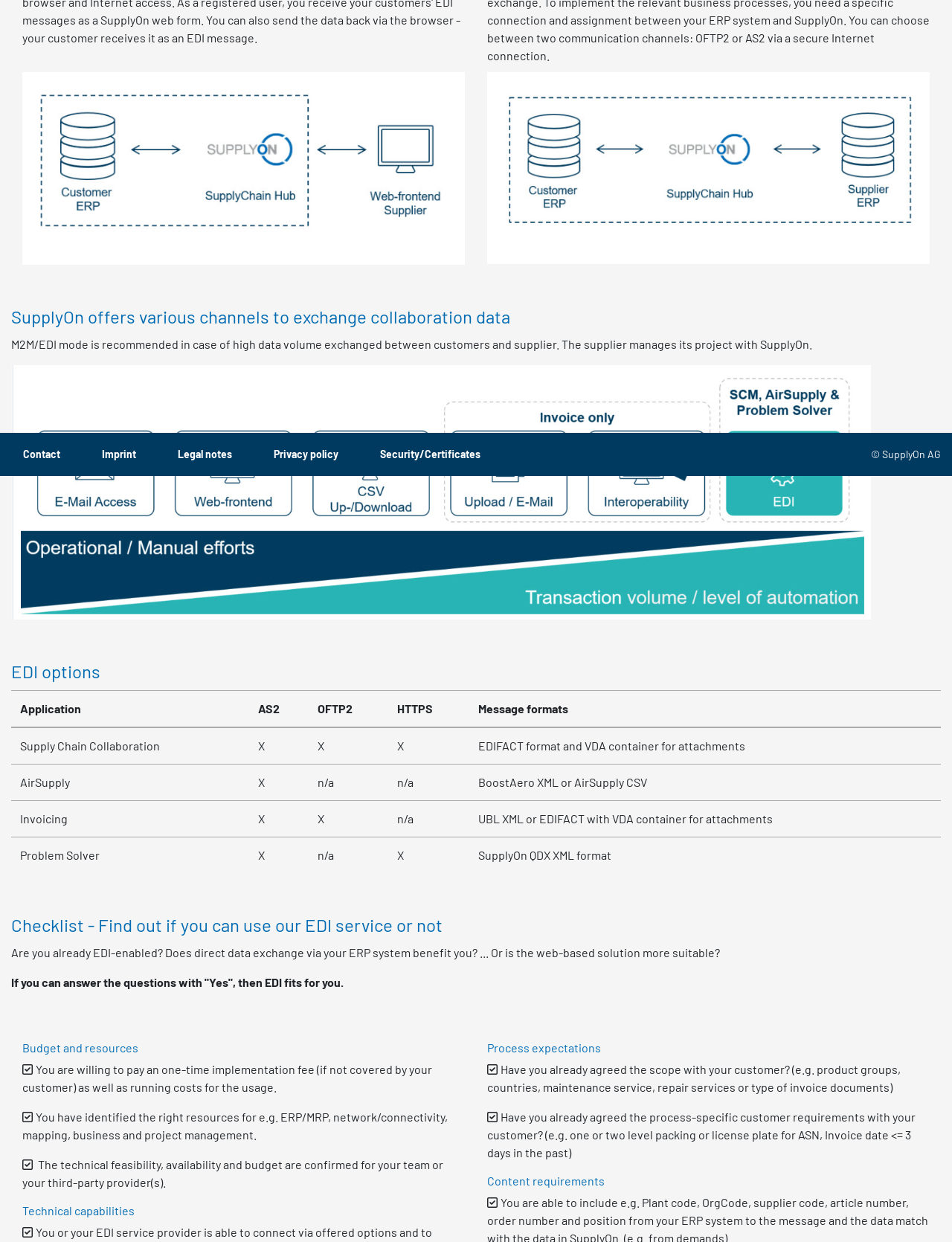Given the element description Privacy policy, predict the bounding box coordinates for the UI element in the webpage screenshot. The format should be (top-left x, top-left y, bottom-right x, bottom-right y), and the values should be between 0 and 1.

[0.275, 0.357, 0.368, 0.374]